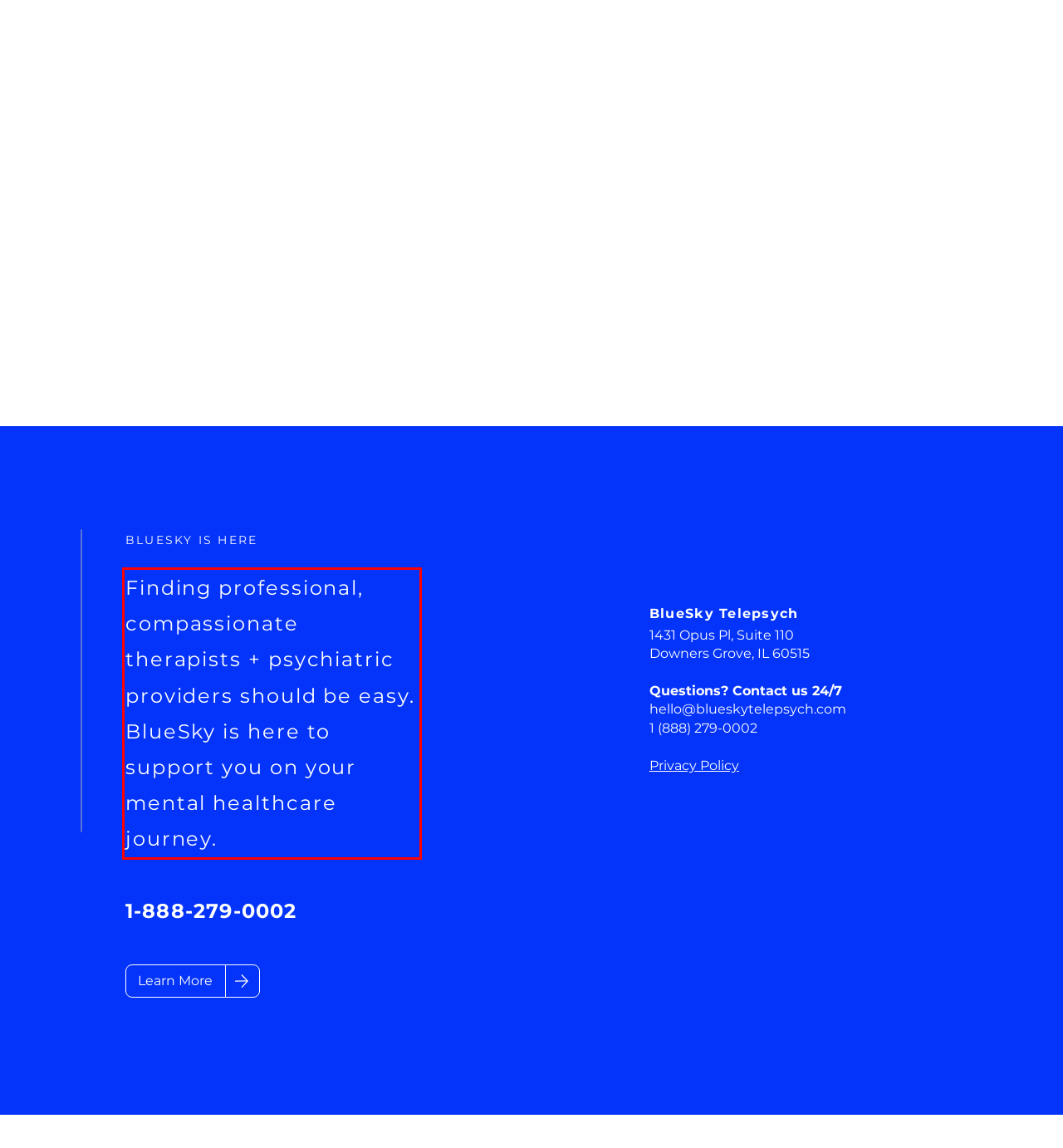Within the screenshot of the webpage, locate the red bounding box and use OCR to identify and provide the text content inside it.

Finding professional, compassionate therapists + psychiatric providers should be easy. BlueSky is here to support you on your mental healthcare journey.